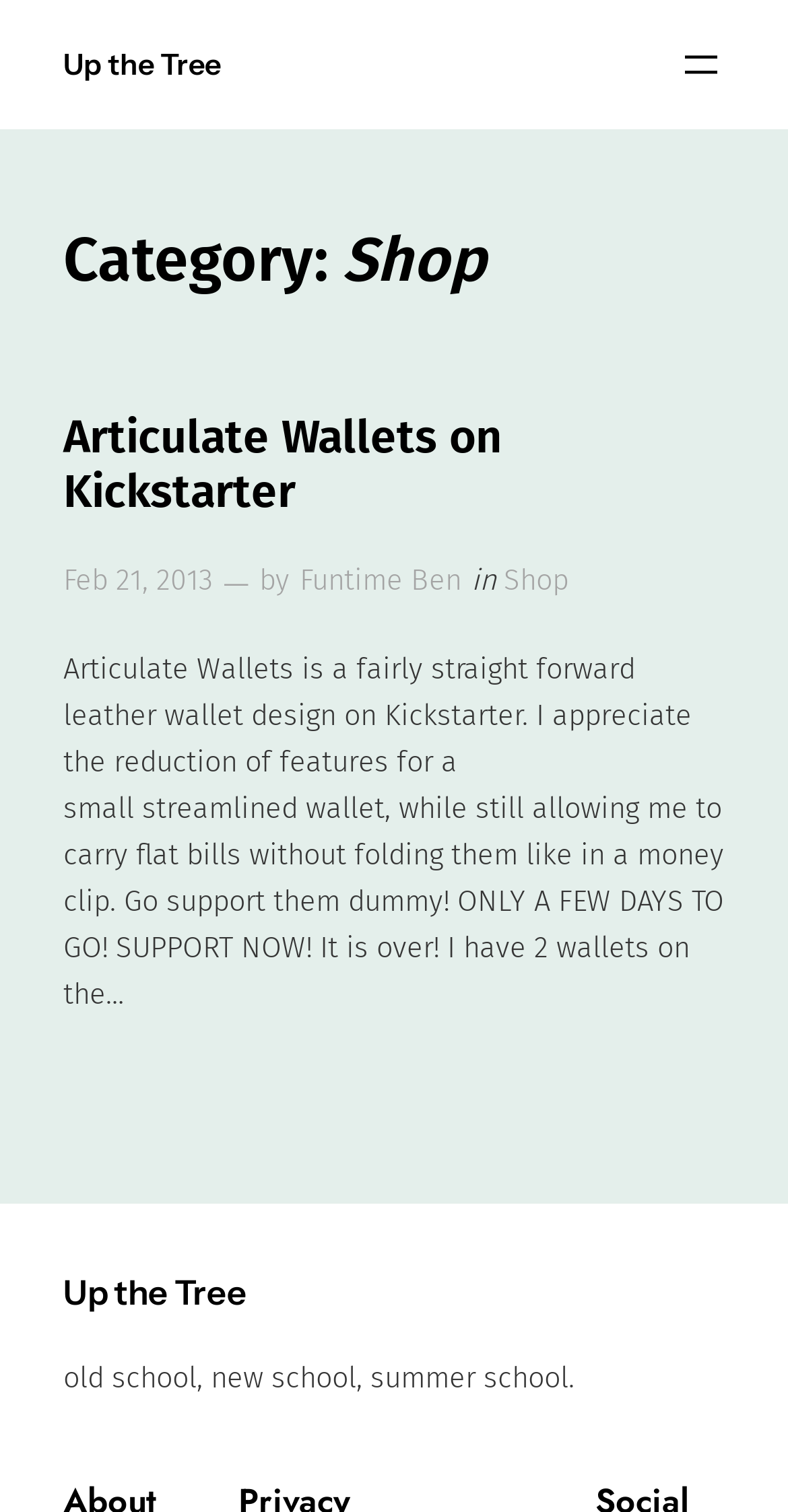What is the category of the current page?
Please use the image to deliver a detailed and complete answer.

Based on the webpage structure, I found a heading element with the text 'Category: Shop', which indicates that the current page is categorized under 'Shop'.